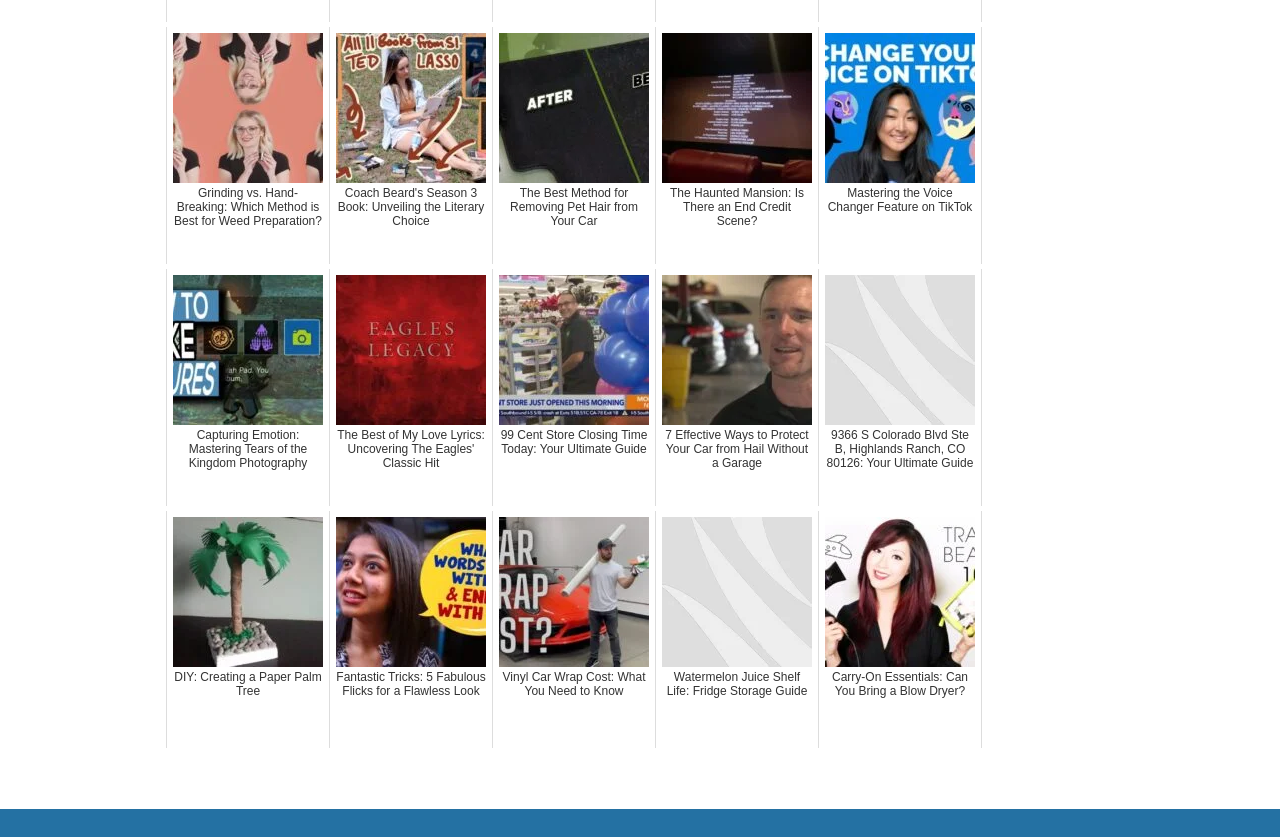Find the bounding box coordinates for the area you need to click to carry out the instruction: "Click the '39%' link". The coordinates should be four float numbers between 0 and 1, indicated as [left, top, right, bottom].

None